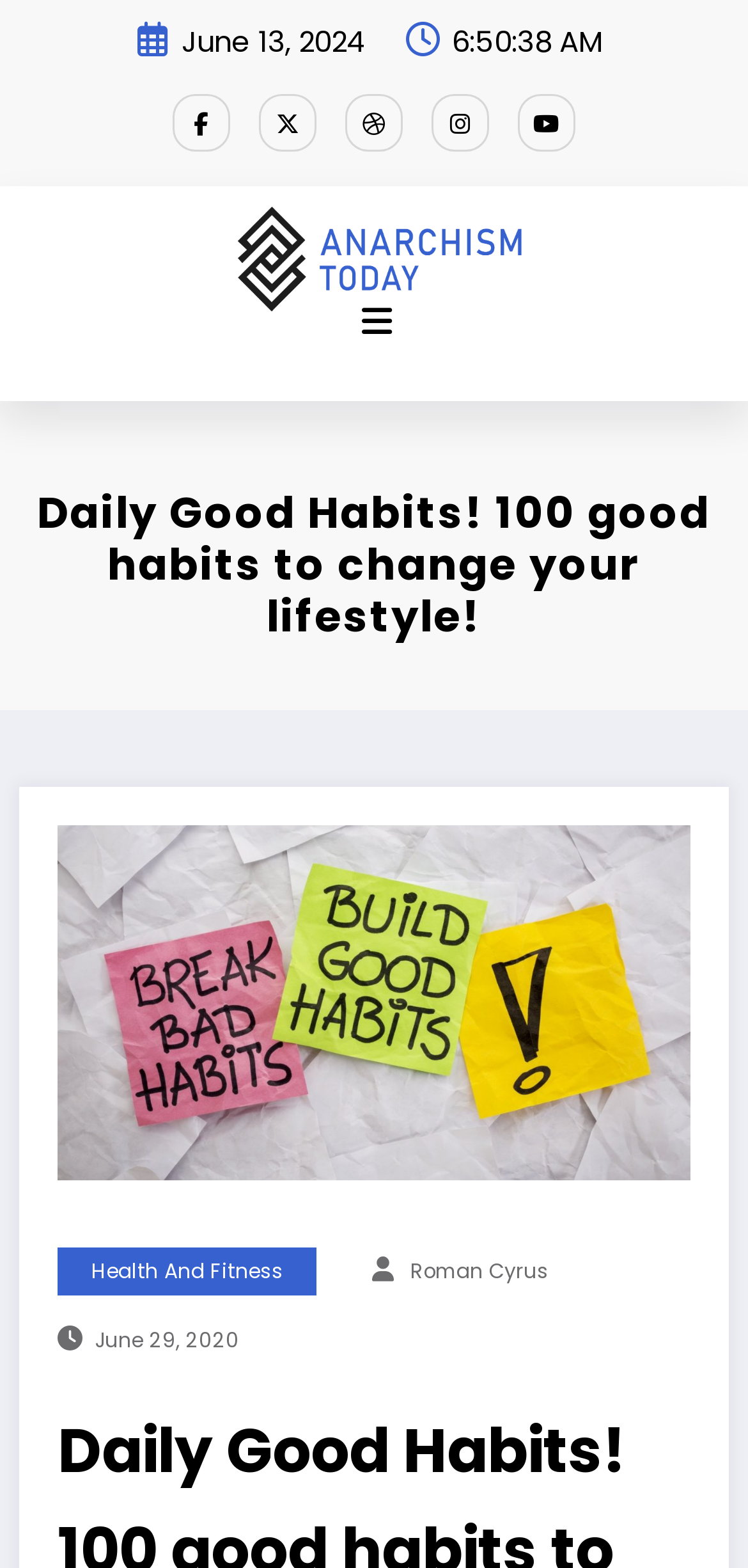Locate the bounding box coordinates of the element I should click to achieve the following instruction: "Explore the Health And Fitness section".

[0.077, 0.796, 0.423, 0.826]